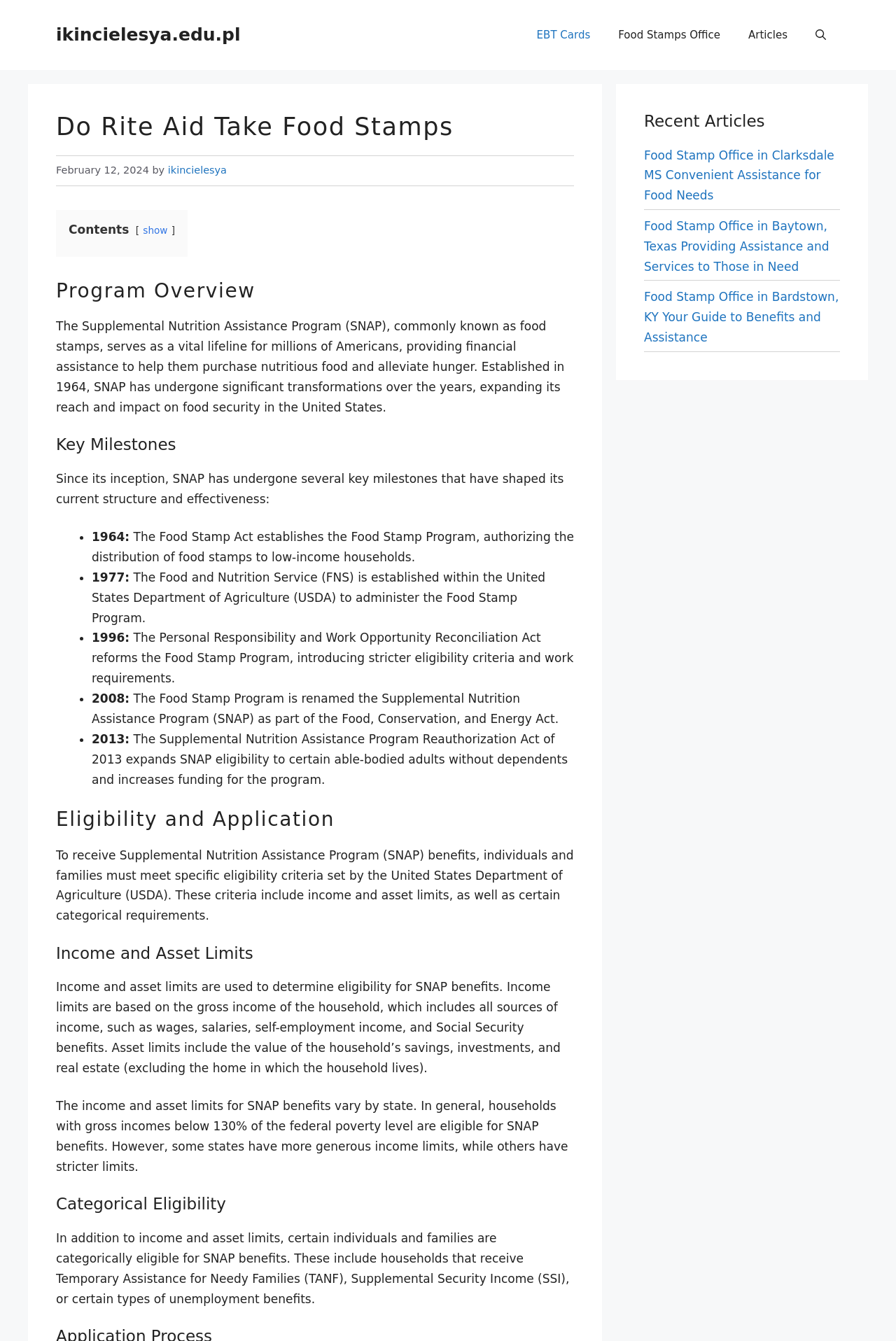From the webpage screenshot, predict the bounding box of the UI element that matches this description: "Dancers with leggings".

None